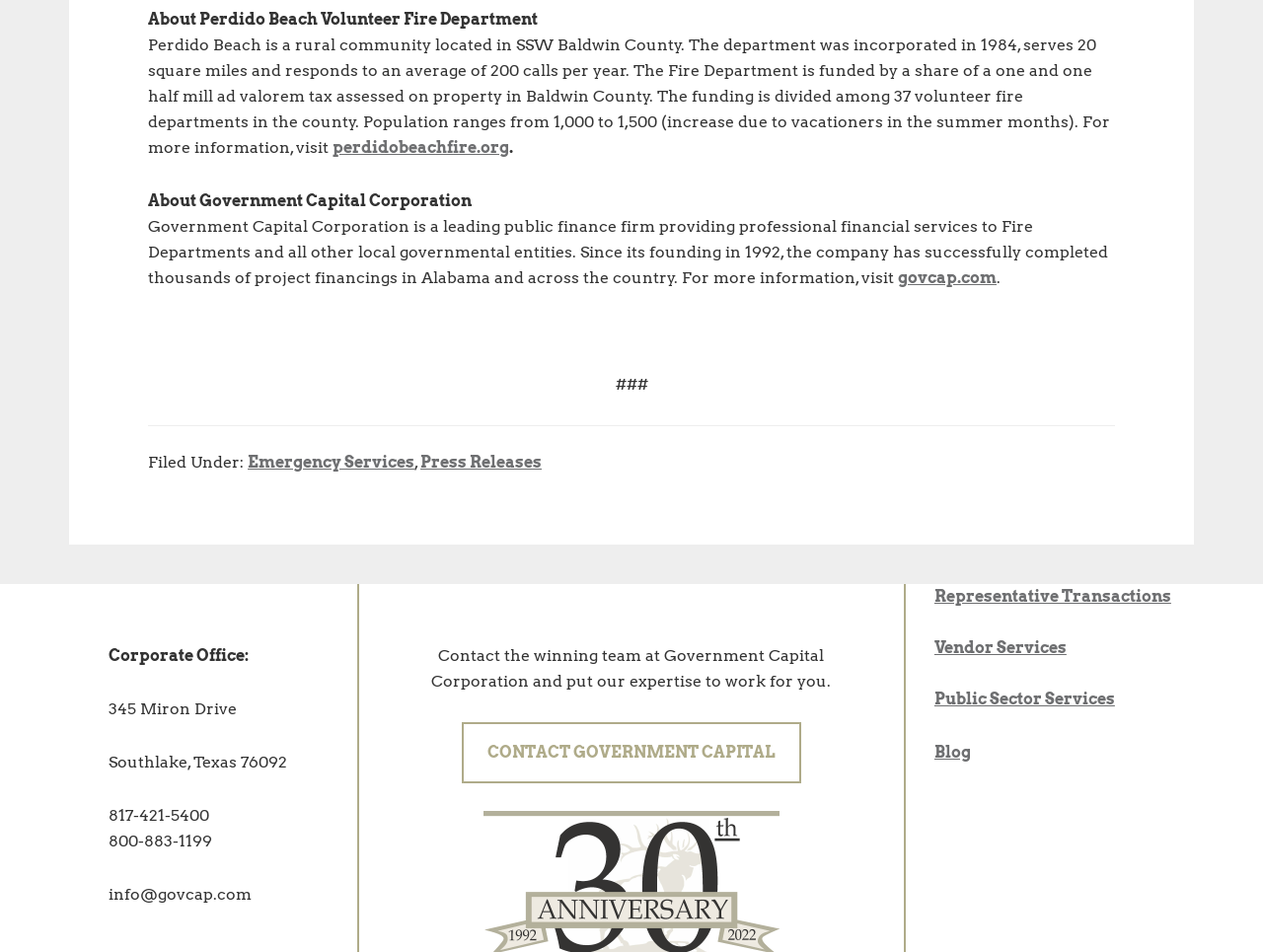Please provide the bounding box coordinates in the format (top-left x, top-left y, bottom-right x, bottom-right y). Remember, all values are floating point numbers between 0 and 1. What is the bounding box coordinate of the region described as: perdidobeachfire.org

[0.672, 0.066, 0.797, 0.083]